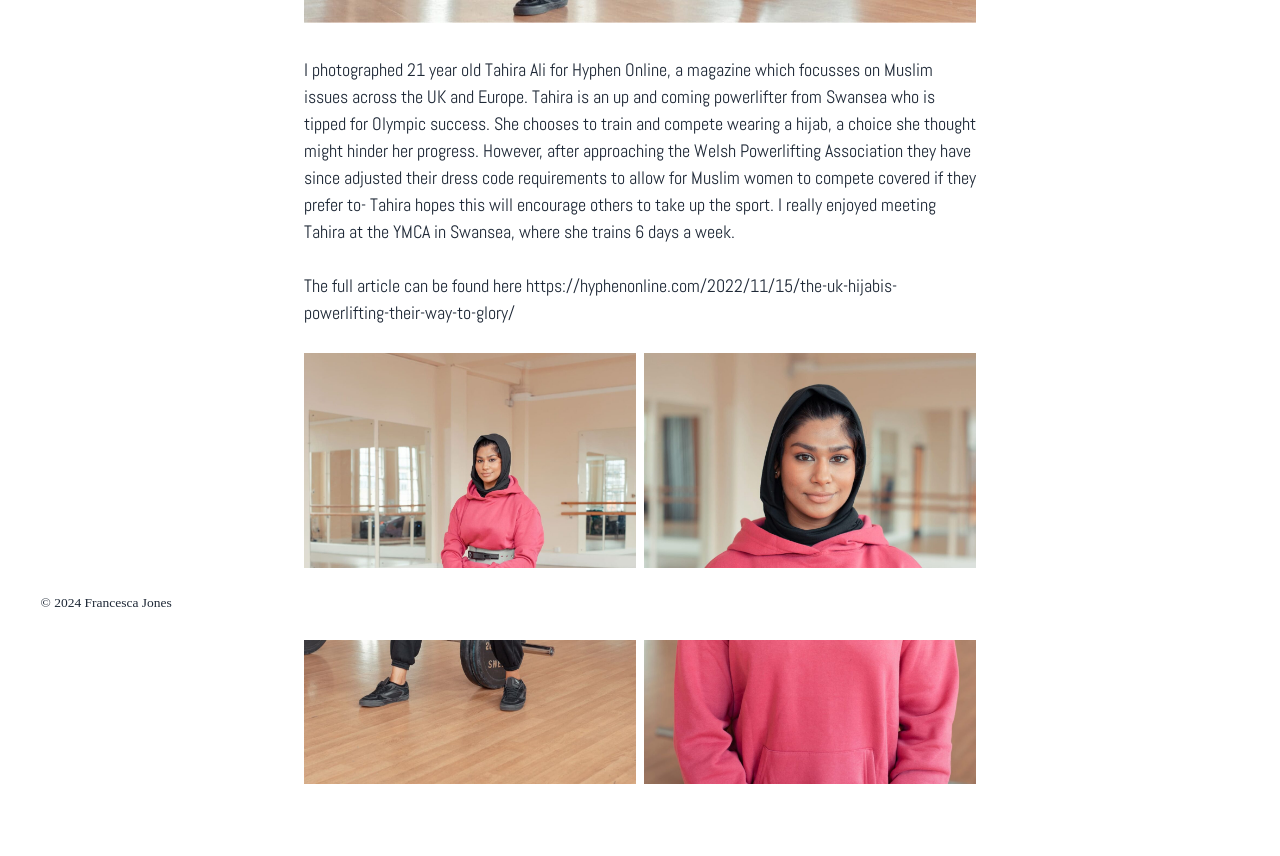Please specify the bounding box coordinates in the format (top-left x, top-left y, bottom-right x, bottom-right y), with all values as floating point numbers between 0 and 1. Identify the bounding box of the UI element described by: https://hyphenonline.com/2022/11/15/the-uk-hijabis-powerlifting-their-way-to-glory/

[0.238, 0.32, 0.701, 0.379]